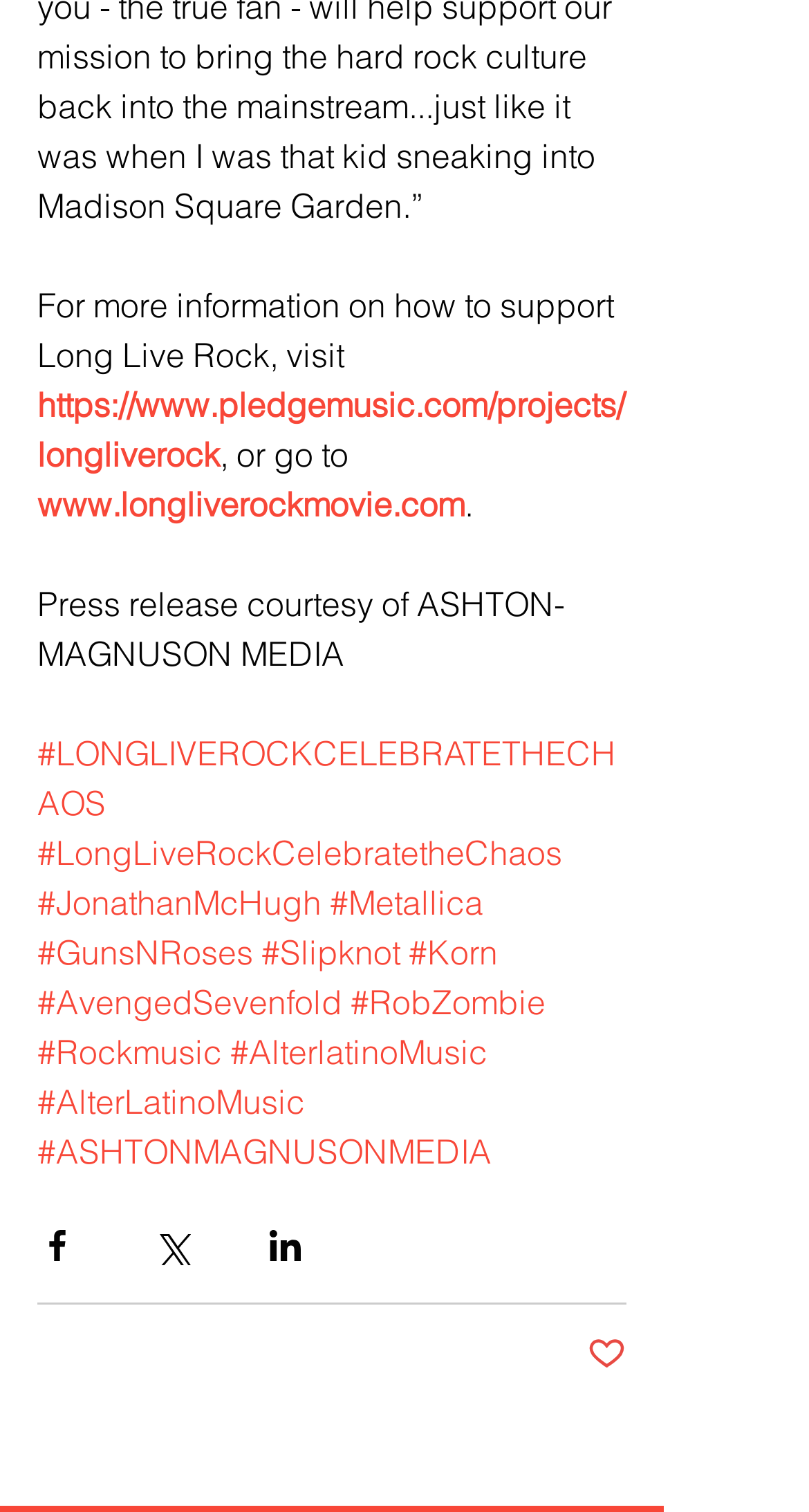Determine the bounding box coordinates of the clickable region to follow the instruction: "Share via Facebook".

[0.046, 0.81, 0.095, 0.836]